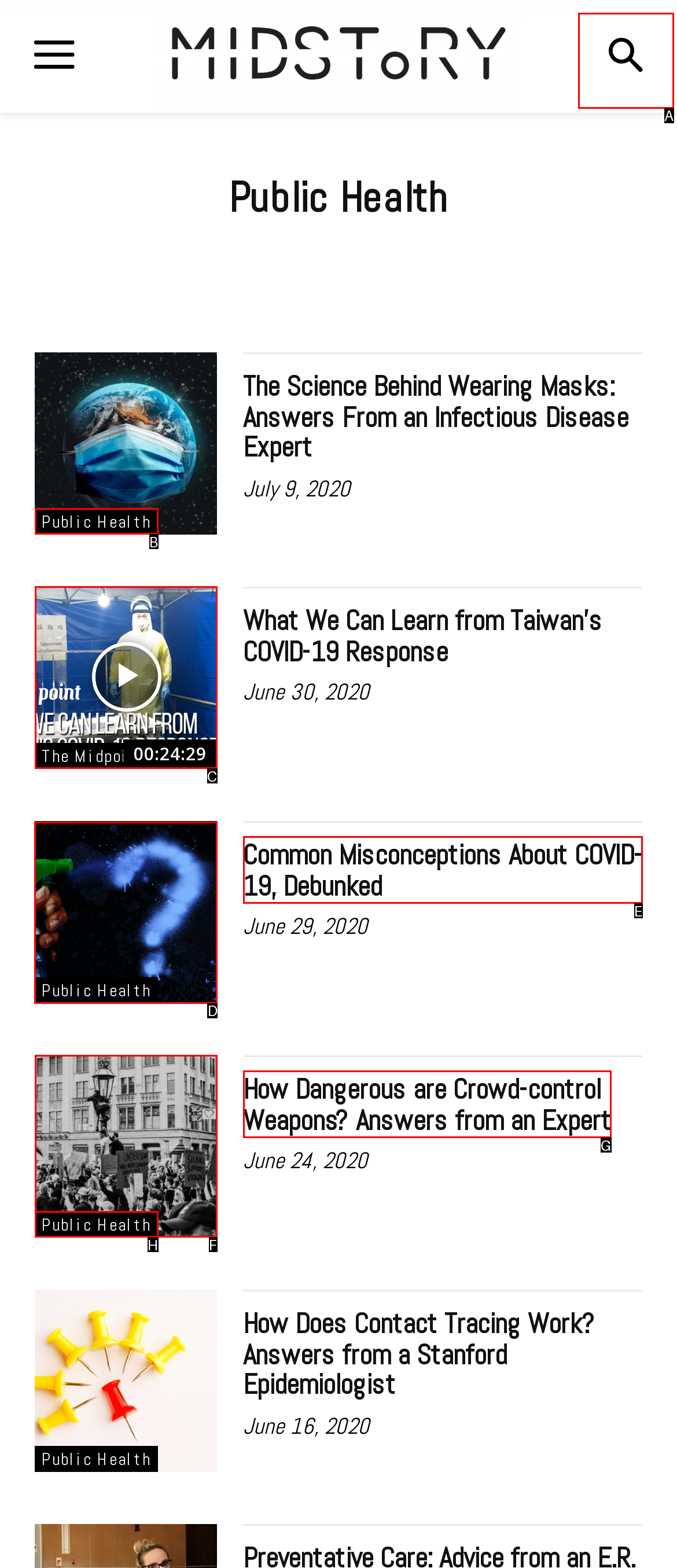Determine which HTML element I should select to execute the task: Explore the 'Common Misconceptions About COVID-19, Debunked' article
Reply with the corresponding option's letter from the given choices directly.

D